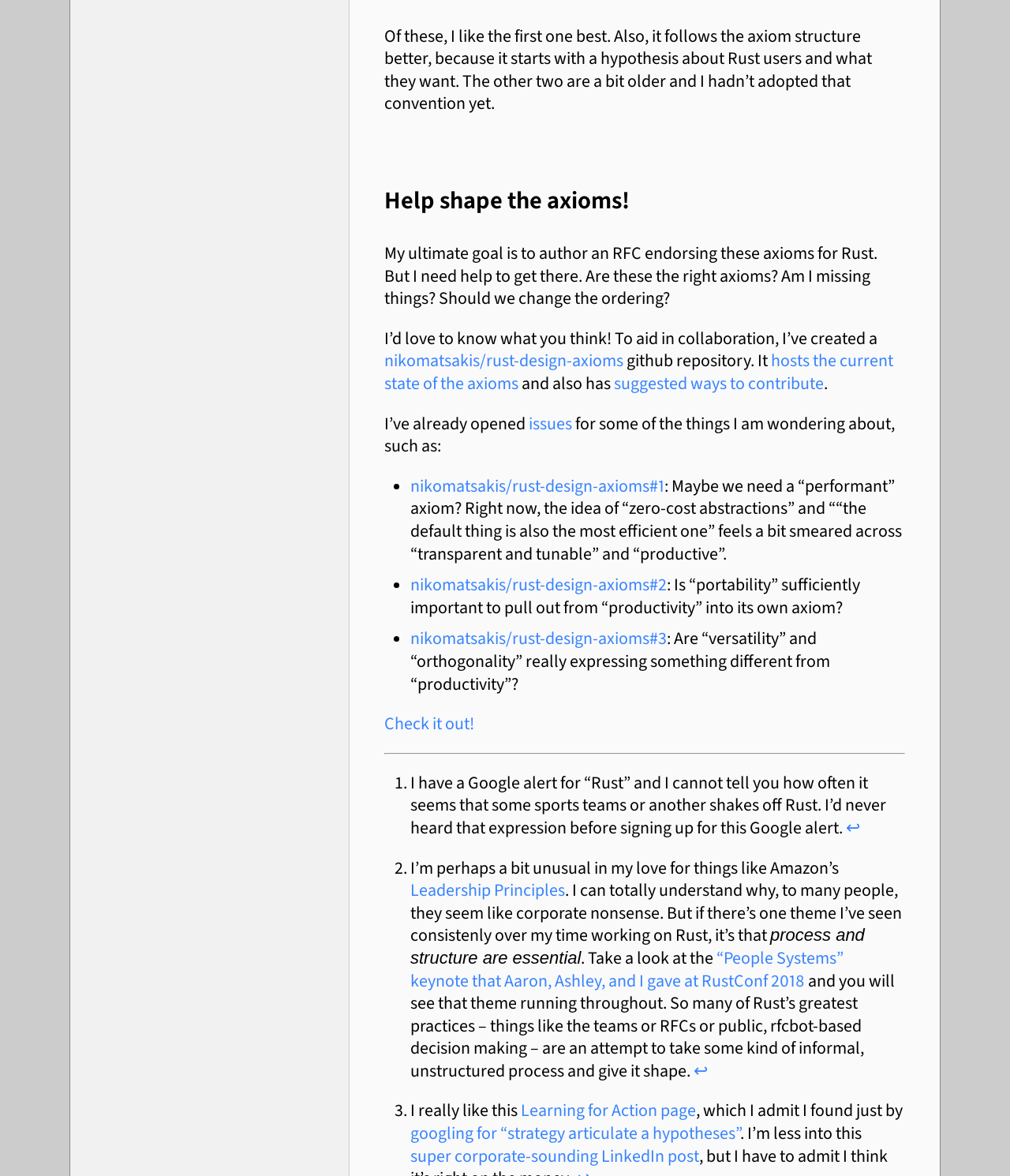Given the content of the image, can you provide a detailed answer to the question?
What is the purpose of the created GitHub repository?

The author has created a GitHub repository, nikomatsakis/rust-design-axioms, which hosts the current state of the axioms and also has suggested ways to contribute, as mentioned in the third paragraph of the webpage.